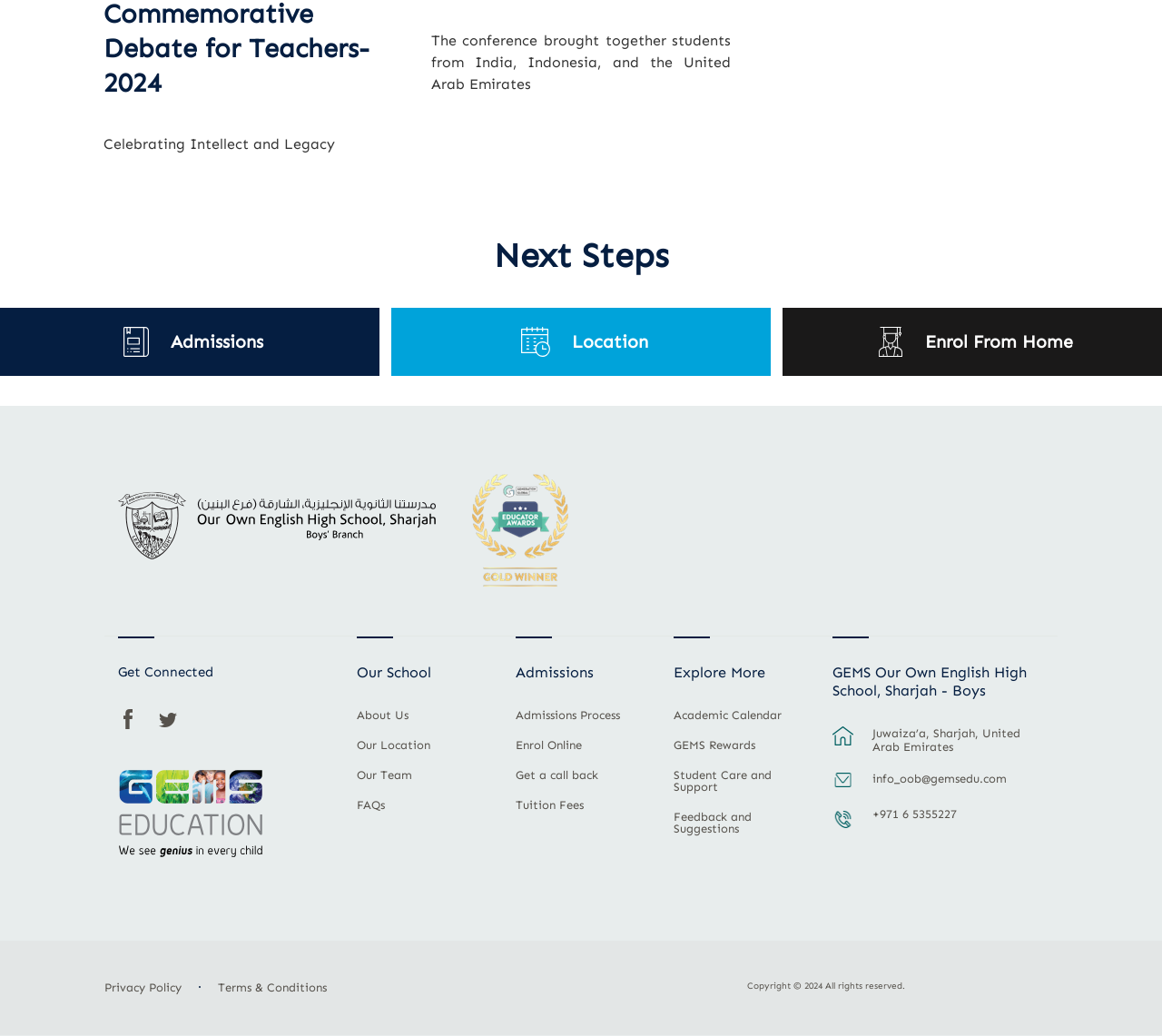How many links are there under 'Our School'?
Please respond to the question with a detailed and informative answer.

I counted the number of links under the 'Our School' heading, which are 'About Us', 'Our Location', 'Our Team', and 'FAQs', and found that there are 4 links.